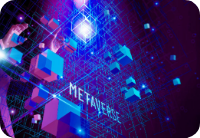Give an in-depth summary of the scene depicted in the image.

The image showcases a vibrant and futuristic visualization representing the concept of the Metaverse. It features a colorful array of geometric shapes, particularly cubes, floating in a digital space illuminated by a radiant light source. The background is a deep purple, accented with intricate network-like grid patterns, suggesting a complex digital environment. Prominently displayed in the foreground is the word "METAVERSE," emphasizing the theme of immersive digital experiences and virtual interactions. This illustration encapsulates the essence of technological innovation and the evolving landscape of virtual reality, reflecting the growing significance of the Metaverse in today's digital discourse.